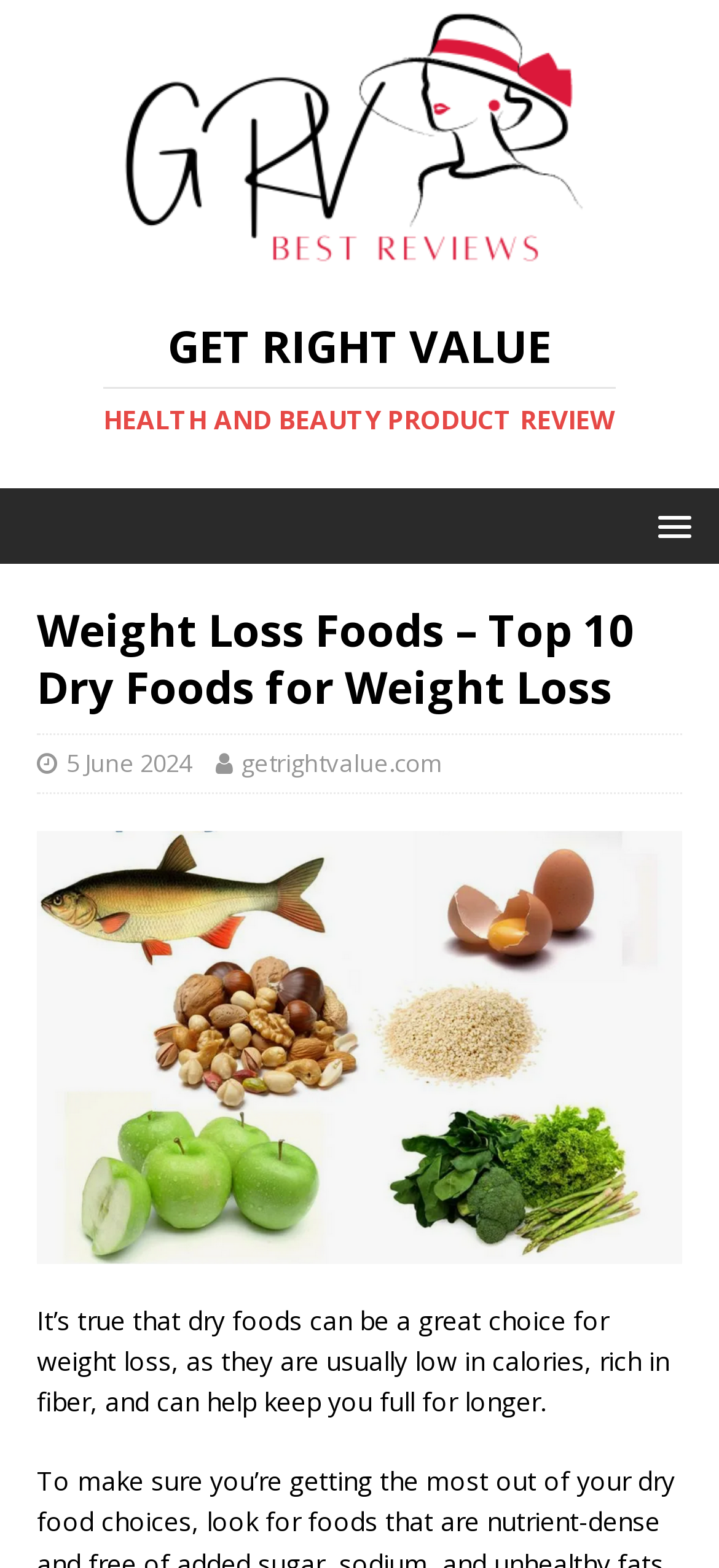Respond to the following question with a brief word or phrase:
What is the domain of the website?

getrightvalue.com